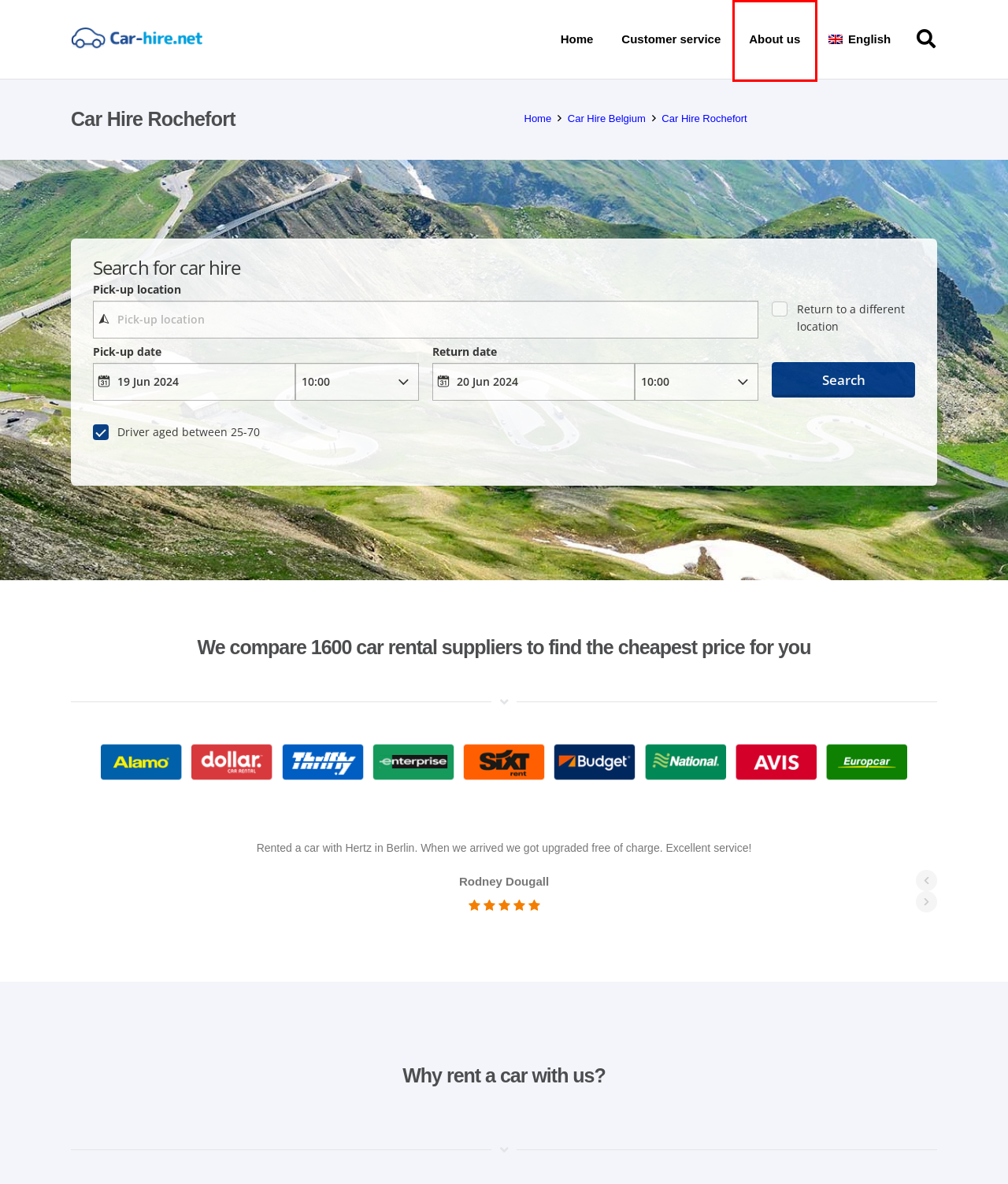Using the screenshot of a webpage with a red bounding box, pick the webpage description that most accurately represents the new webpage after the element inside the red box is clicked. Here are the candidates:
A. Customer Service
B. Car Hire Gran Canaria (Compare) Cheap Car Rental Gran Canaria
C. Car Hire Oslo (Compare) Cheap Car Rental Oslo
D. Cheap car hire | Compare 1800 car rental suppliers
E. Car Hire Belgium (Compare) Cheap Car Rental Belgium
F. About us - Leiebilguiden.no
G. Car Hire Munich (Compare) Cheap Car Rental Munich
H. Car Hire Malaga (Compare) Cheap Car Rental Malaga

F